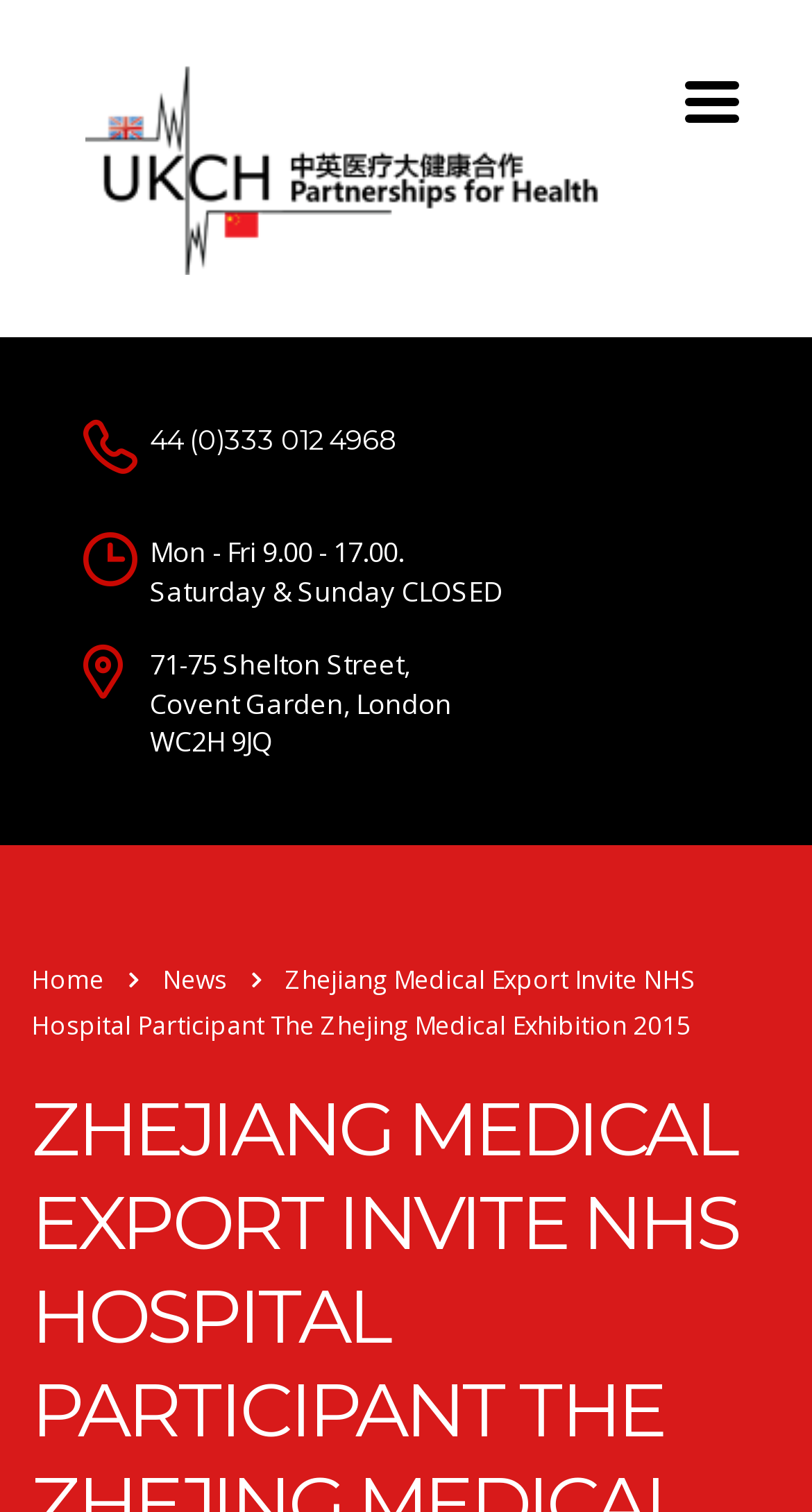What is the link at the top-right corner of the webpage?
Please provide a single word or phrase in response based on the screenshot.

UKCPFH